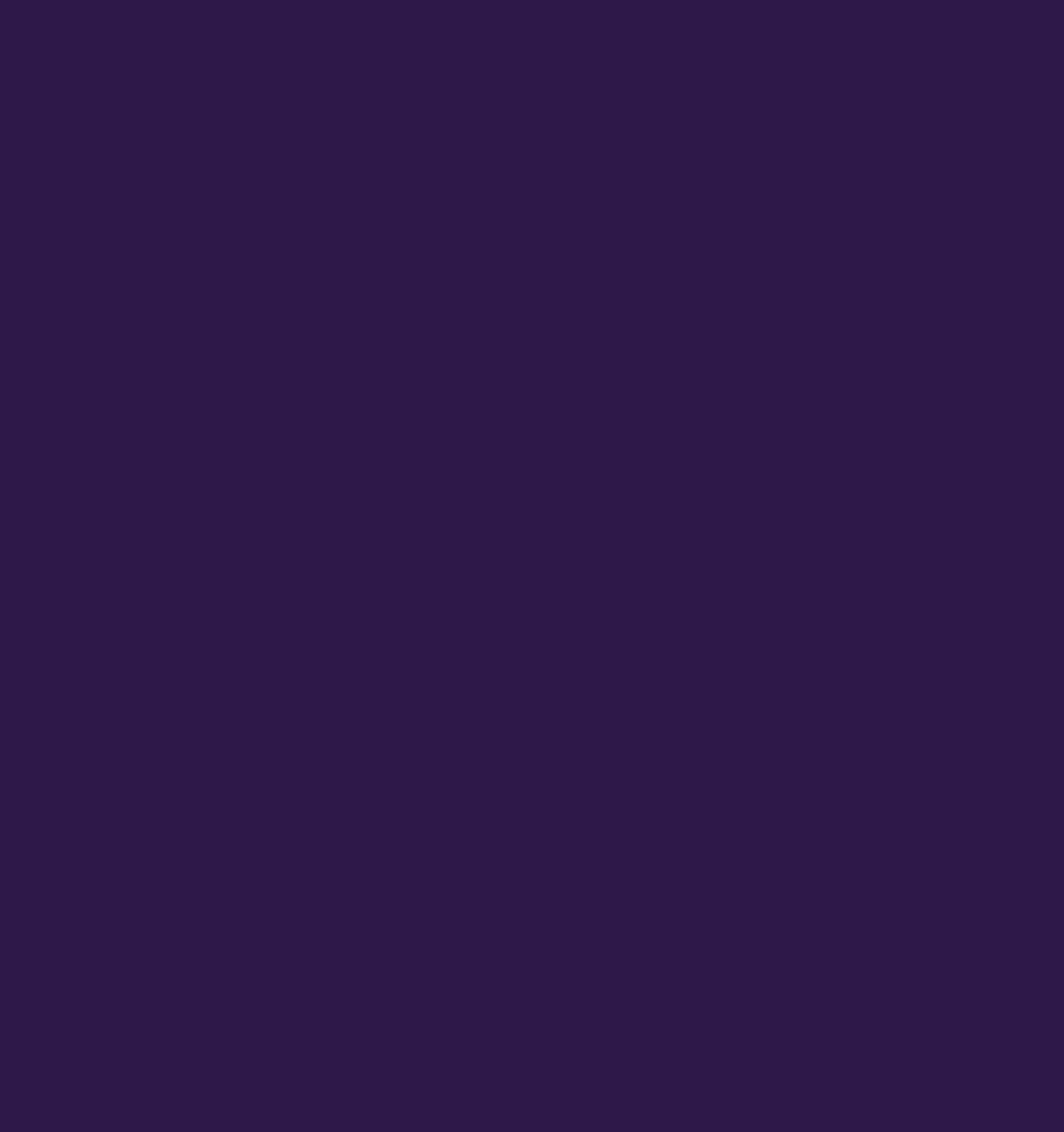Who developed the website?
Give a single word or phrase answer based on the content of the image.

One Fell Swoop